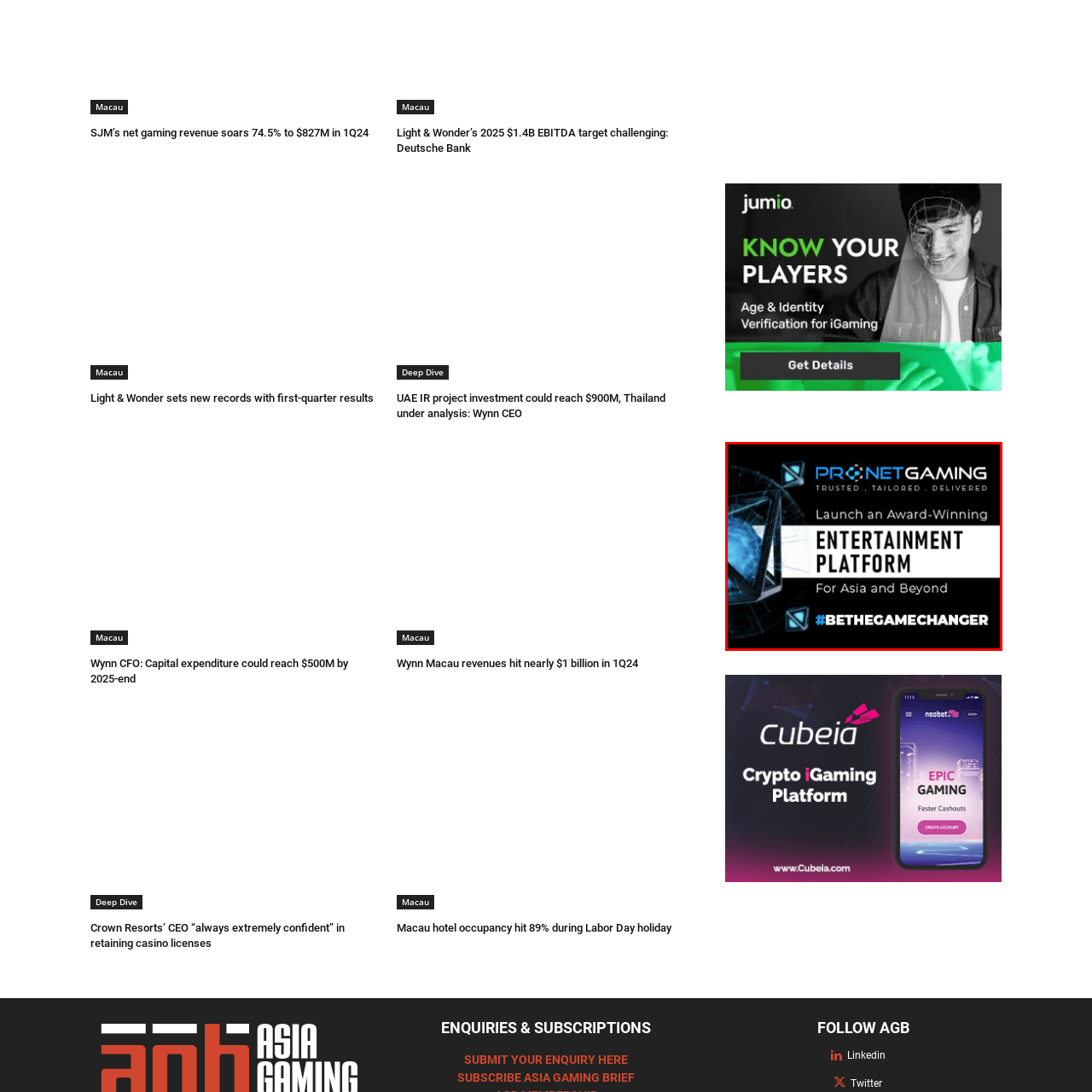Detail the visual elements present in the red-framed section of the image.

The image promotes Pronet Gaming, highlighting its capabilities in launching an award-winning entertainment platform tailored for audiences in Asia and beyond. The design features a futuristic aesthetic with a dynamic background, emphasizing technology and innovation. Accompanying the main message is the slogan "#BETHEGAMECHANGER," which calls for engagement and action within the gaming industry. Pronet Gaming's branding asserts a promise of trust, personalization, and delivery in their services, making this a compelling visual for potential partners and clients in the gaming sector.